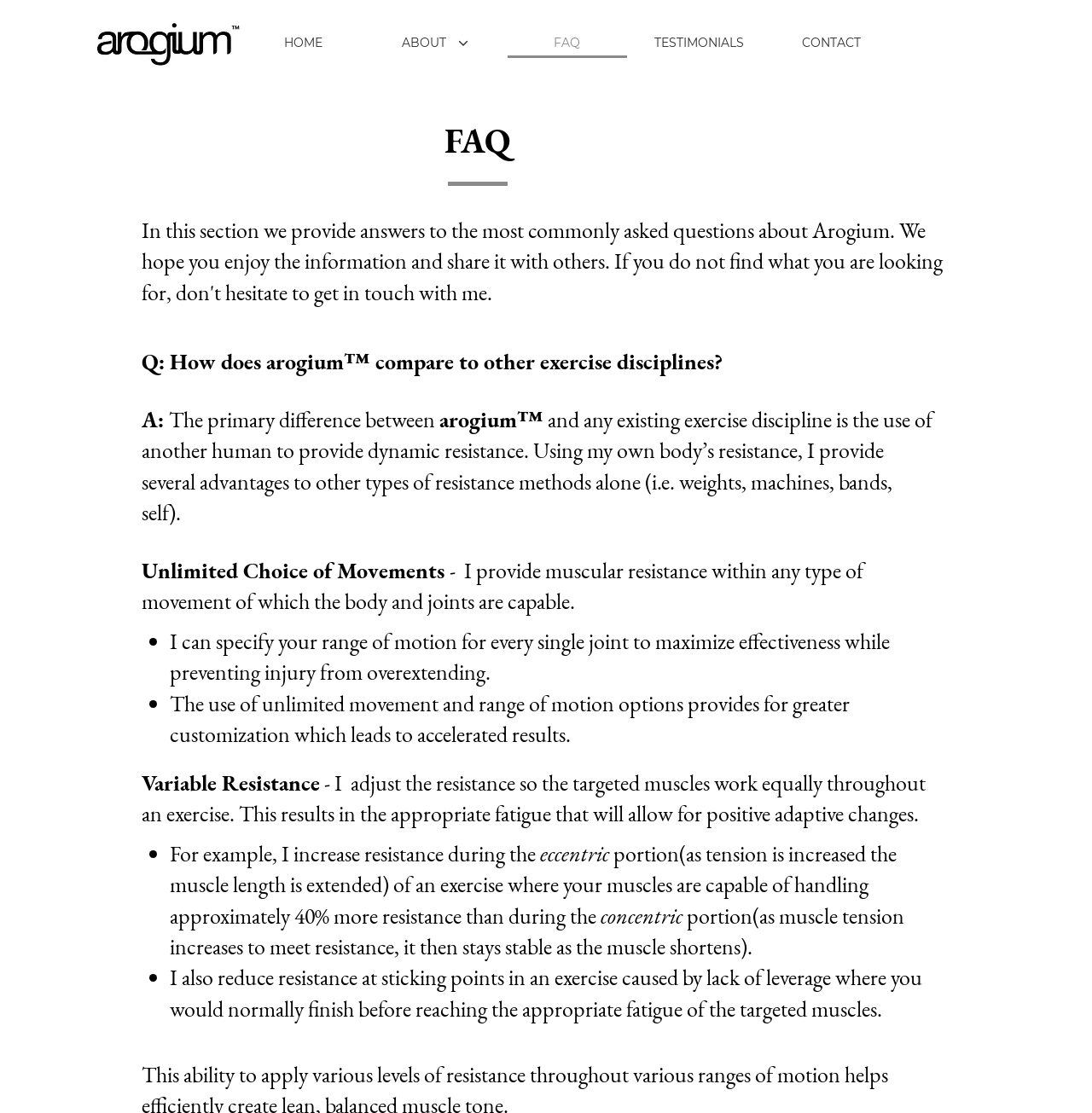Given the description "ABOUT", determine the bounding box of the corresponding UI element.

[0.344, 0.029, 0.453, 0.052]